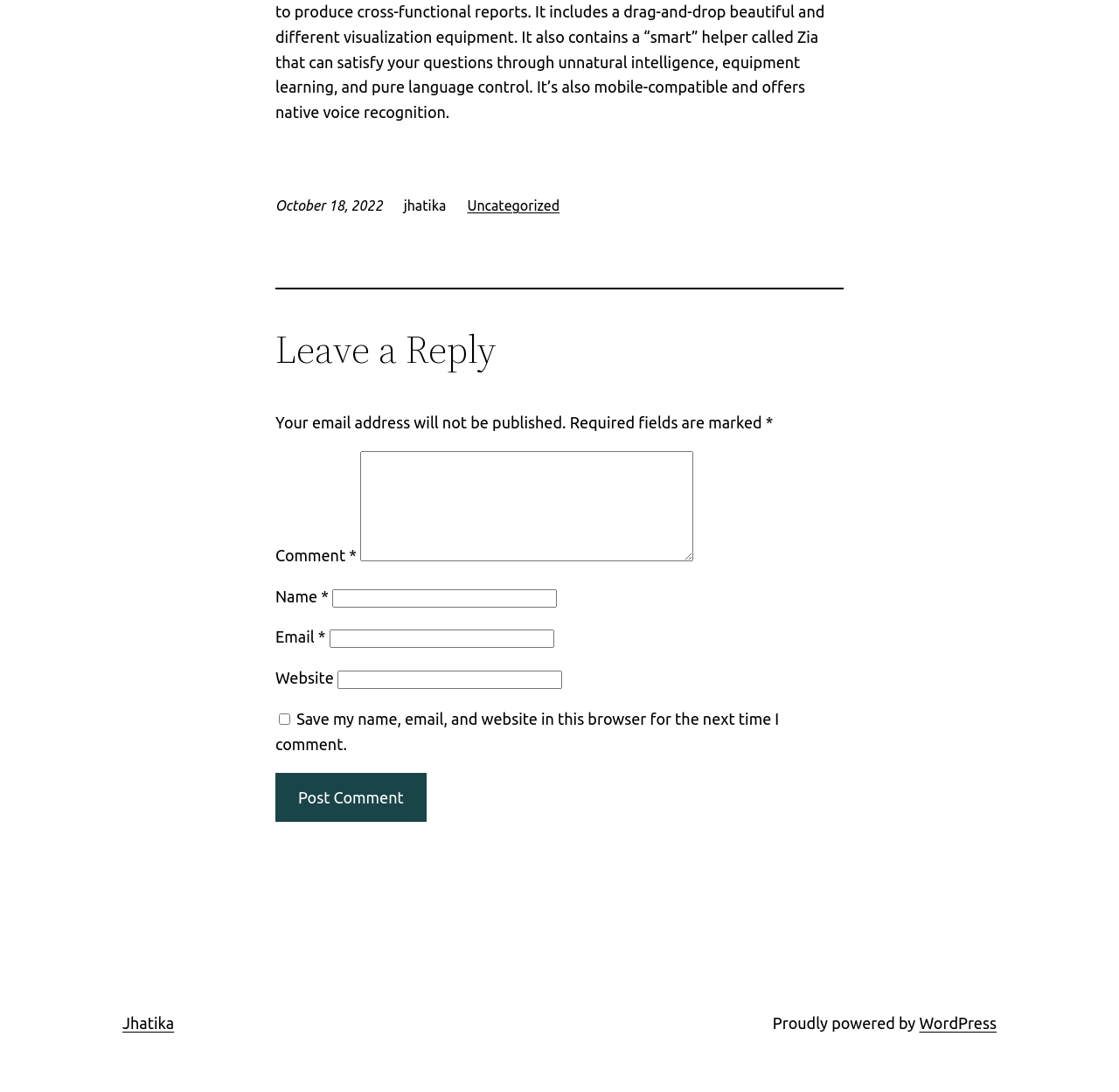Using the information in the image, give a comprehensive answer to the question: 
What is the label of the first textbox?

The label of the first textbox can be found above the textbox, where it says 'Comment' in a static text element, indicating that this textbox is for users to enter their comment.